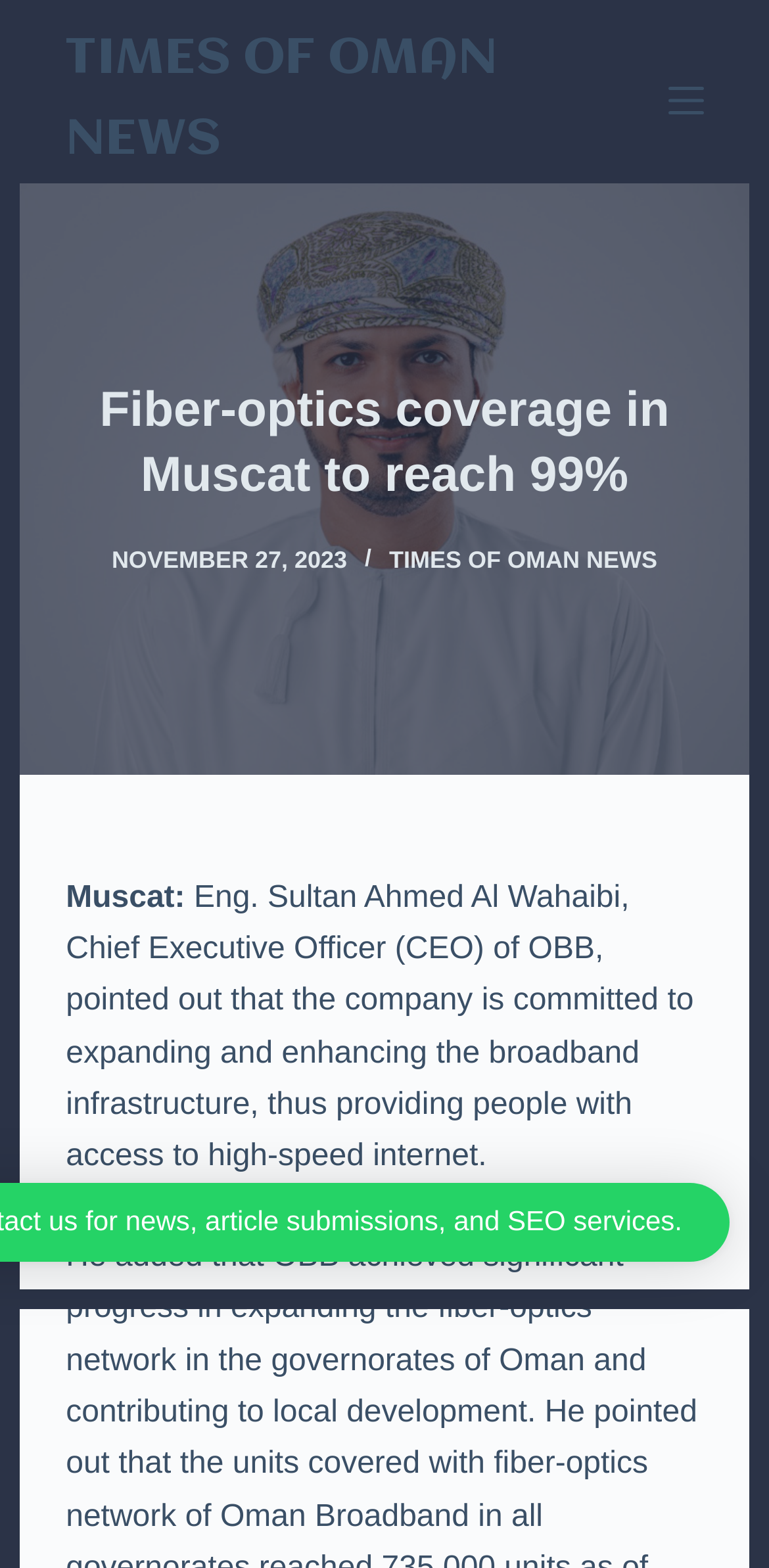Identify and extract the main heading from the webpage.

Fiber-optics coverage in Muscat to reach 99%